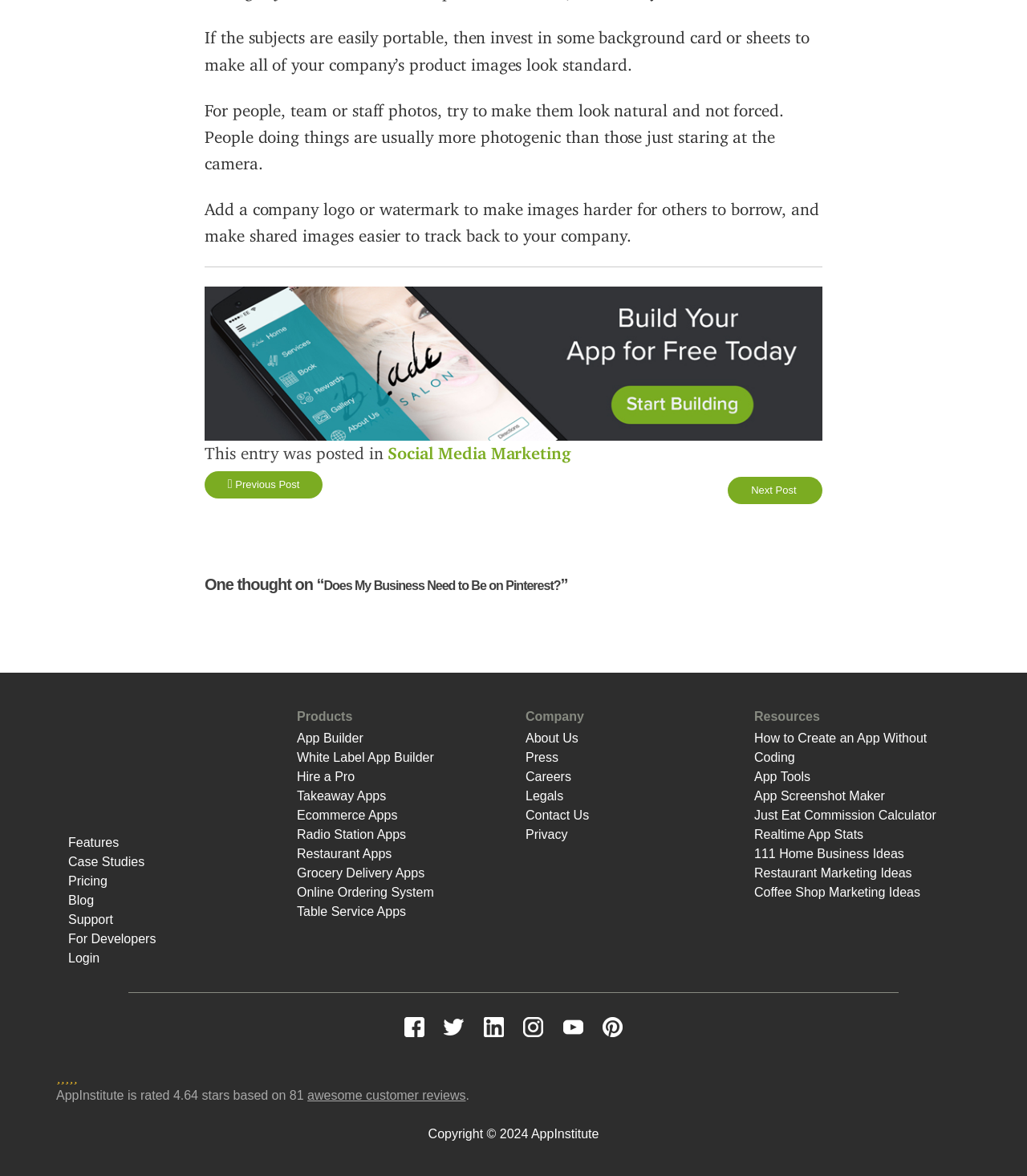Please identify the bounding box coordinates for the region that you need to click to follow this instruction: "Read 'Does My Business Need to Be on Pinterest?'".

[0.199, 0.453, 0.801, 0.526]